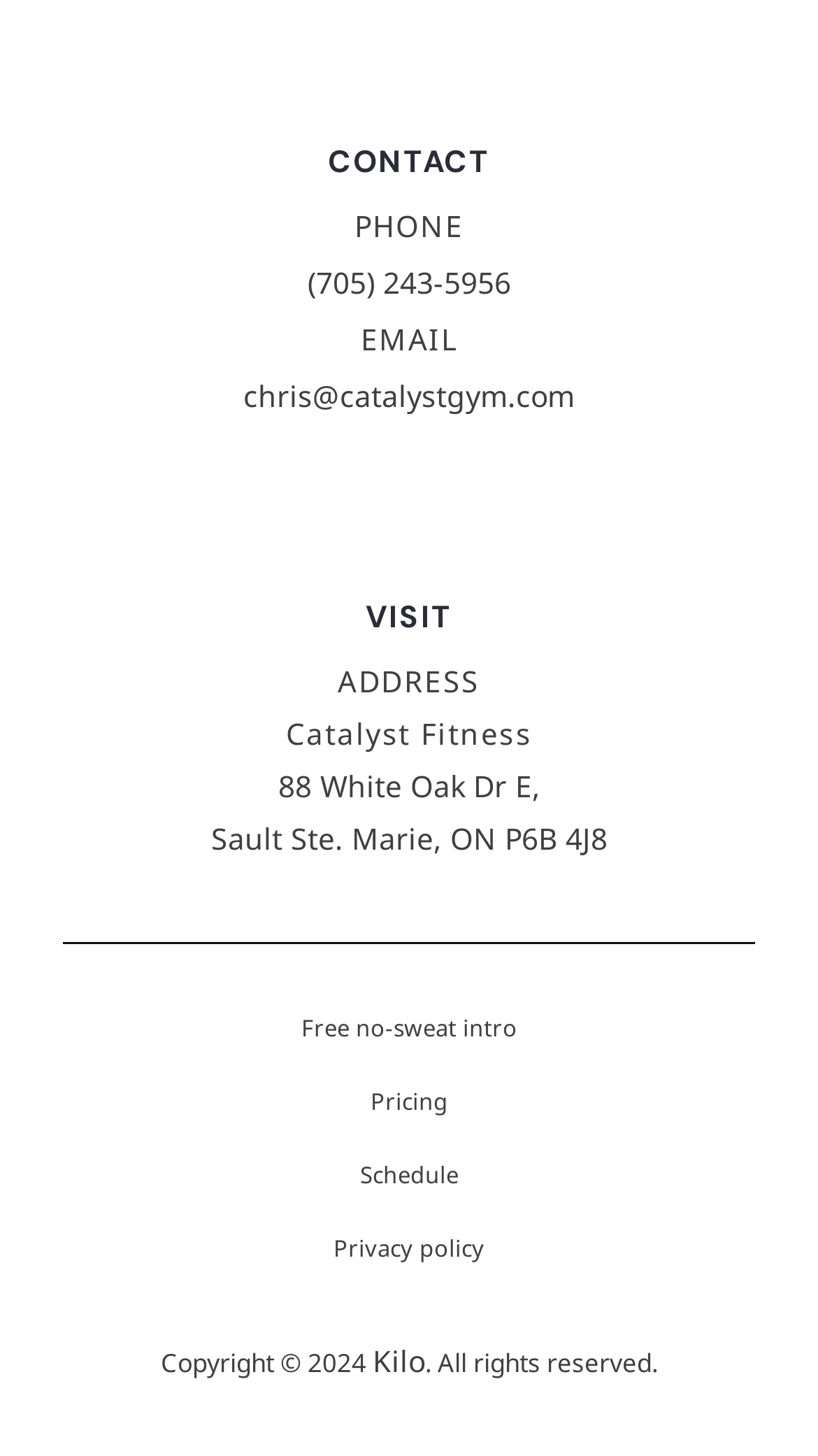What is the email address to contact?
Offer a detailed and full explanation in response to the question.

I found the email address by looking at the 'CONTACT' section in the footer, where it is listed as 'chris@catalystgym.com'.